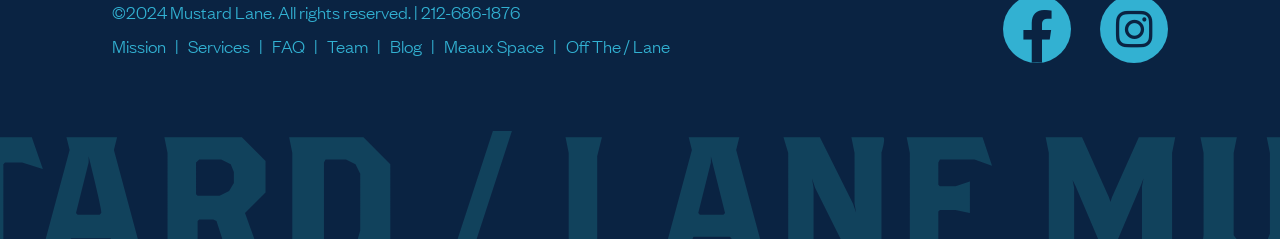Identify the bounding box coordinates of the clickable region to carry out the given instruction: "read the Blog".

[0.305, 0.14, 0.33, 0.237]